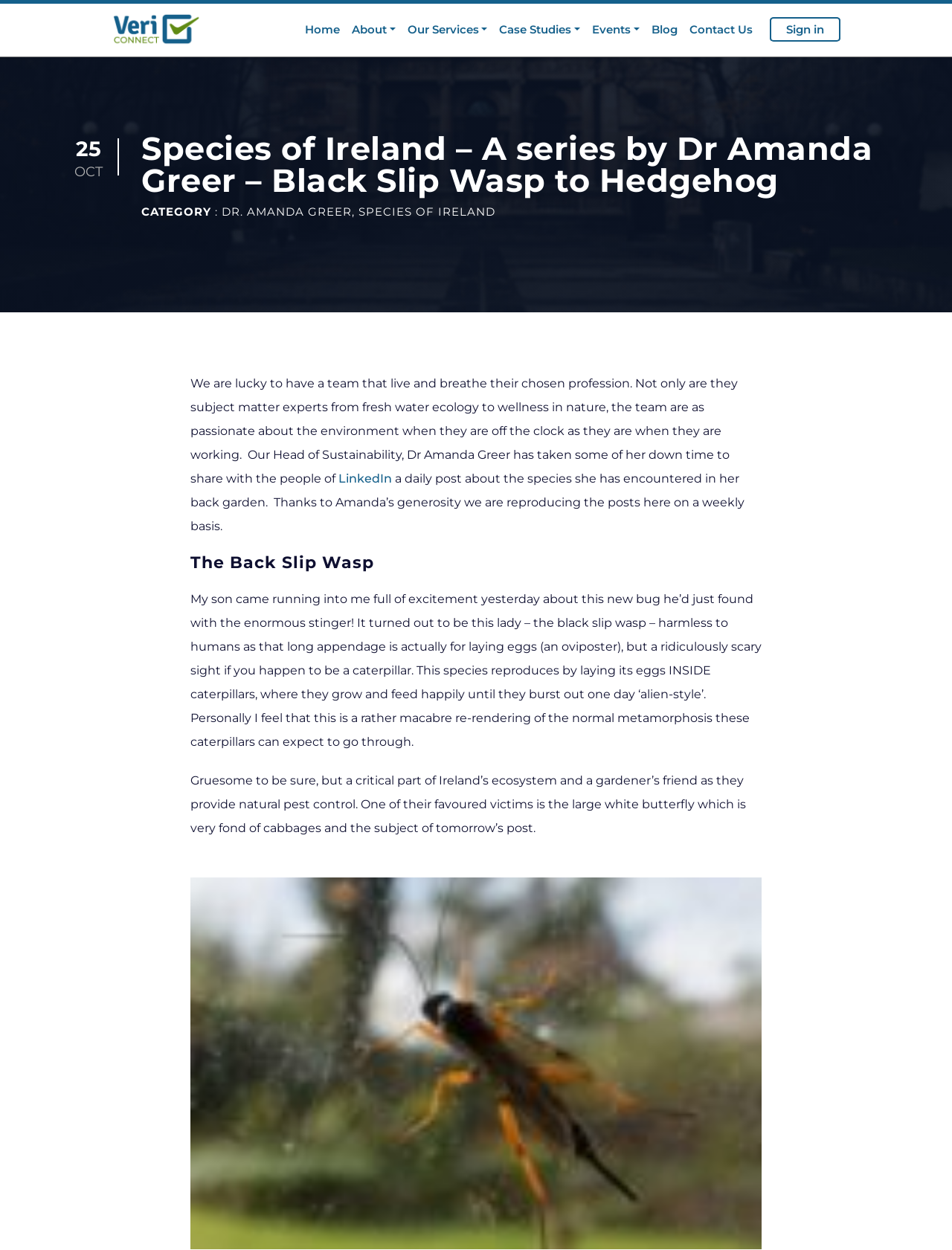Using the webpage screenshot, locate the HTML element that fits the following description and provide its bounding box: "About".

[0.363, 0.013, 0.422, 0.036]